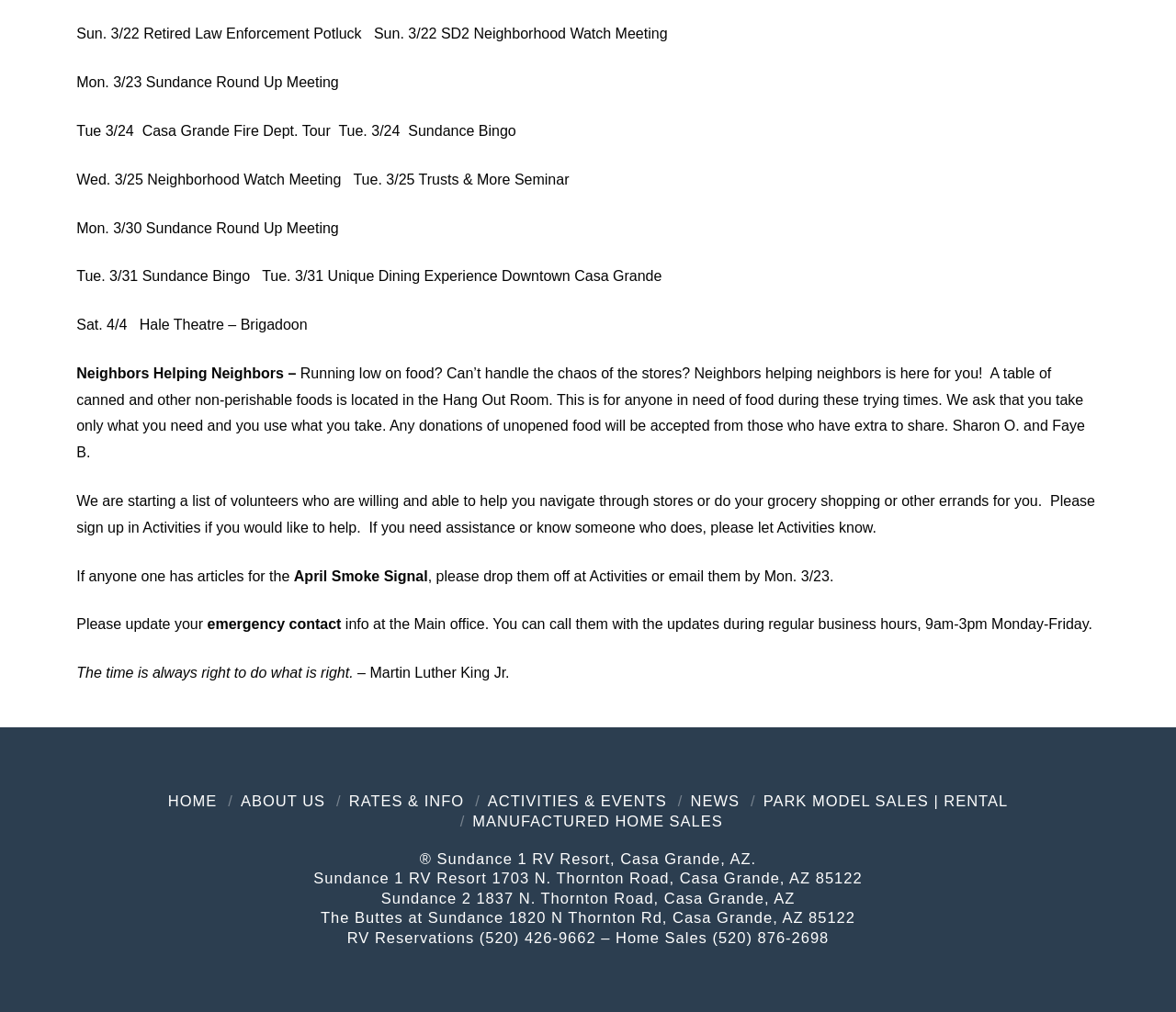Determine the bounding box coordinates for the UI element described. Format the coordinates as (top-left x, top-left y, bottom-right x, bottom-right y) and ensure all values are between 0 and 1. Element description: MANUFACTURED HOME SALES

[0.402, 0.803, 0.615, 0.819]